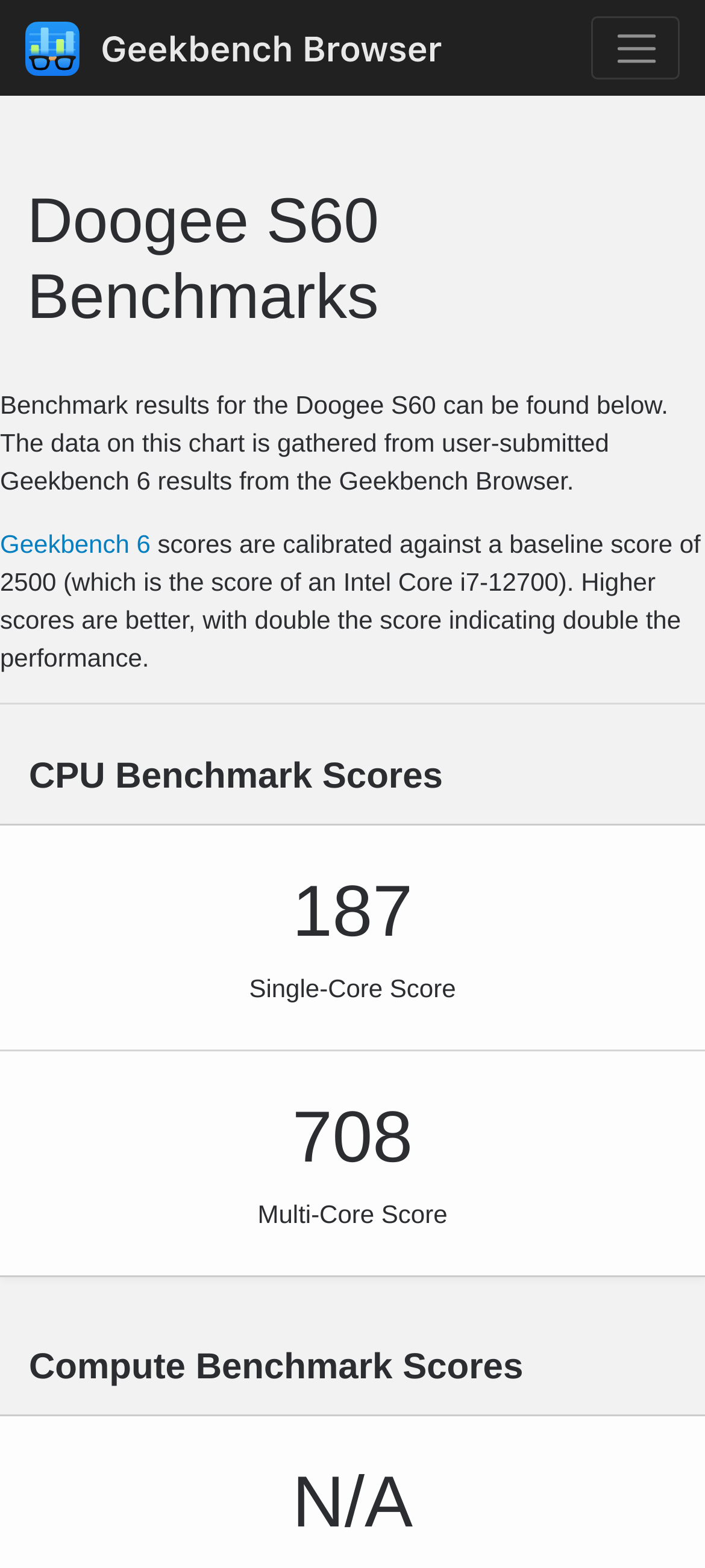What is the baseline score used for calibration?
Please provide a detailed and comprehensive answer to the question.

I found the answer by reading the text that explains how the scores are calibrated, which mentions that the baseline score is 2500, which is the score of an Intel Core i7-12700.